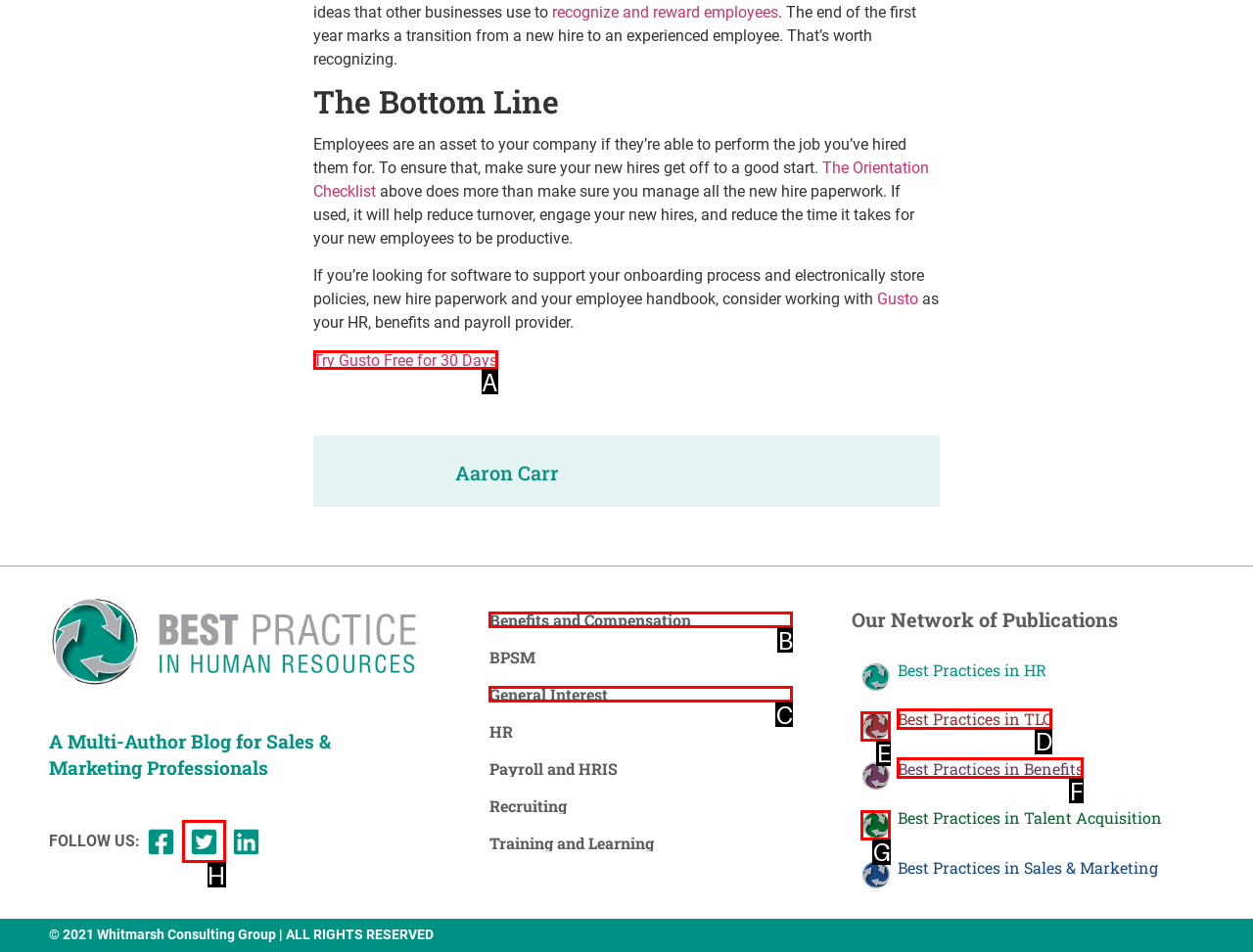Choose the letter of the UI element that aligns with the following description: Best Practices in Benefits
State your answer as the letter from the listed options.

F